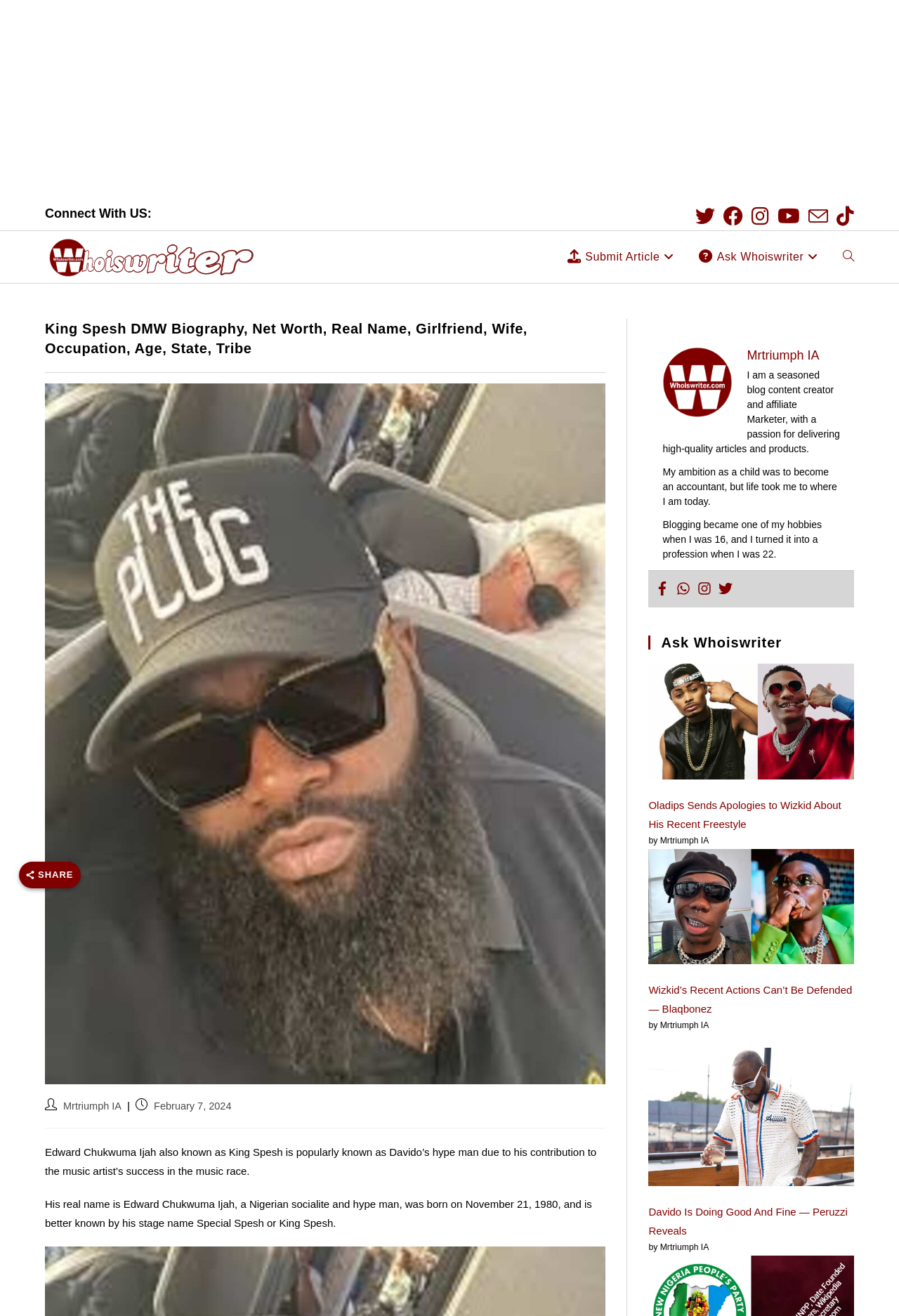Look at the image and give a detailed response to the following question: What is the occupation of King Spesh?

According to the biography, King Spesh is a Nigerian socialite and hype man, which means his occupation is a hype man.